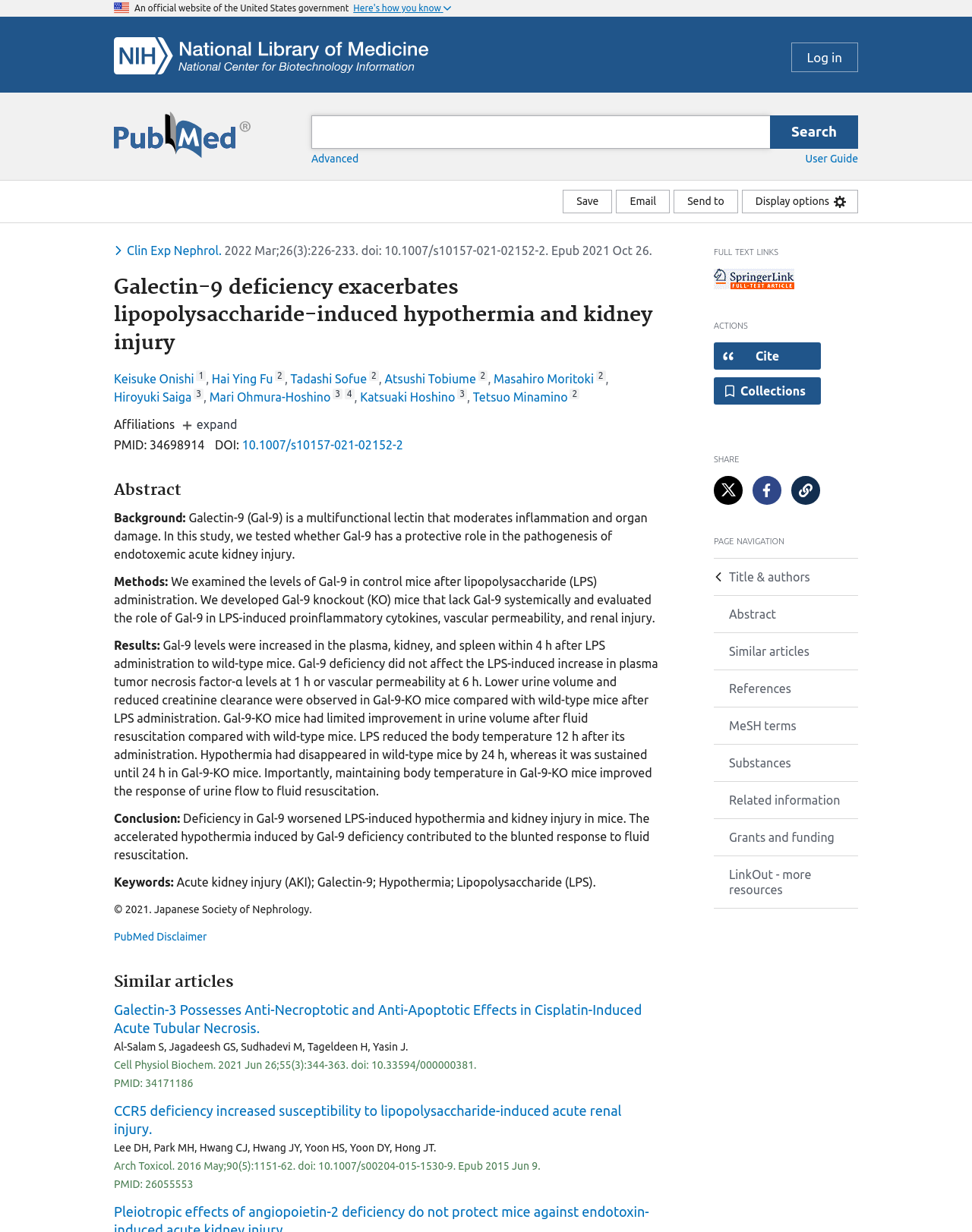Examine the image and give a thorough answer to the following question:
What is the title of the article?

The title of the article is located in the main content area of the page and is a heading that summarizes the topic of the article.